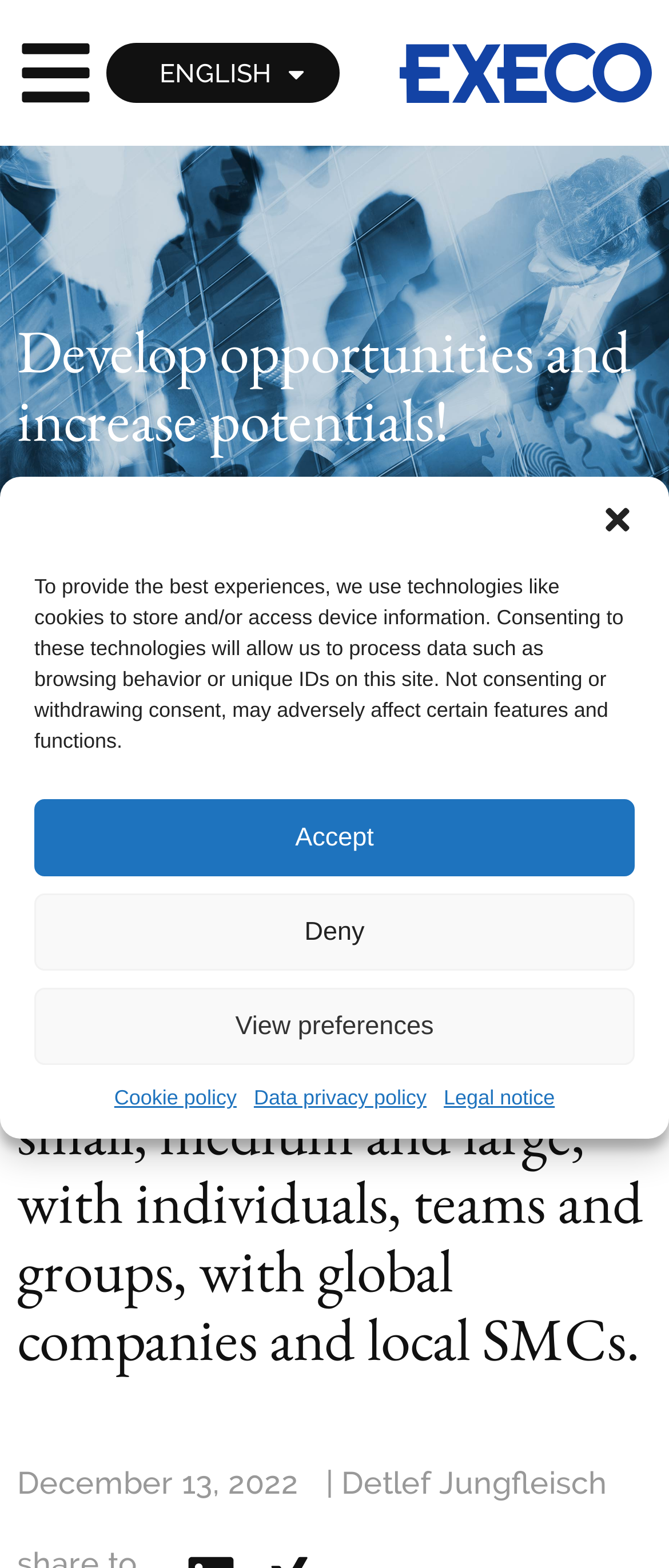Locate the bounding box coordinates of the region to be clicked to comply with the following instruction: "Go to HOME page". The coordinates must be four float numbers between 0 and 1, in the form [left, top, right, bottom].

[0.026, 0.421, 0.138, 0.441]